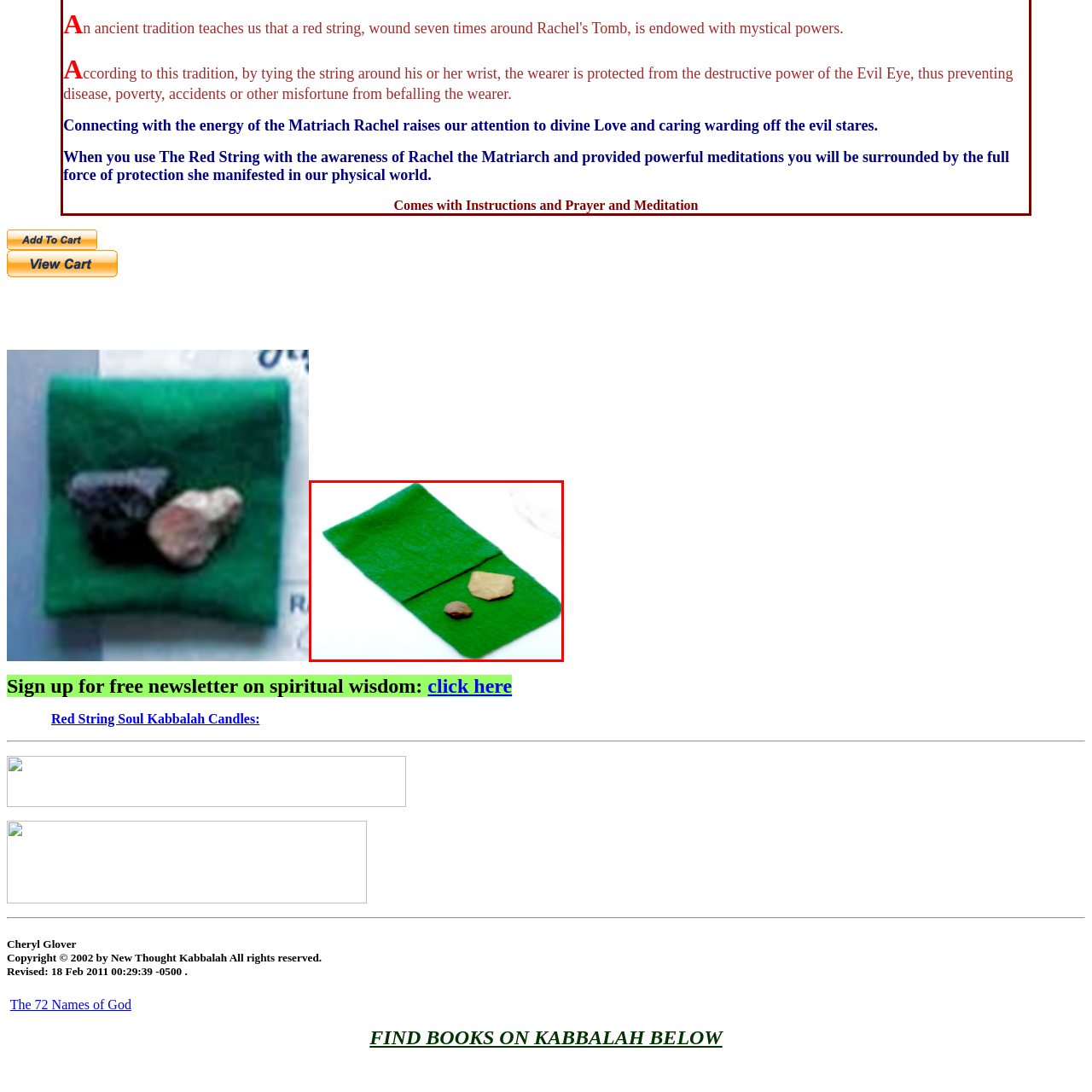Generate a detailed description of the content found inside the red-outlined section of the image.

The image features a vibrant green felt cloth, neatly folded in half, creating a soft surface for displaying two distinct stones. The larger stone, irregular in shape, has a beige color, while the smaller stone is a darker brown. The combination of the earthy tones of the stones against the bright green background creates a striking contrast, emphasizing the natural beauty of the materials. This layout suggests a focus on the stones, which may have spiritual or decorative significance, often associated with practices in Kabbalah or other spiritual traditions. The simplicity of the presentation invites the viewer to appreciate the textures and colors in a serene, contemplative manner.